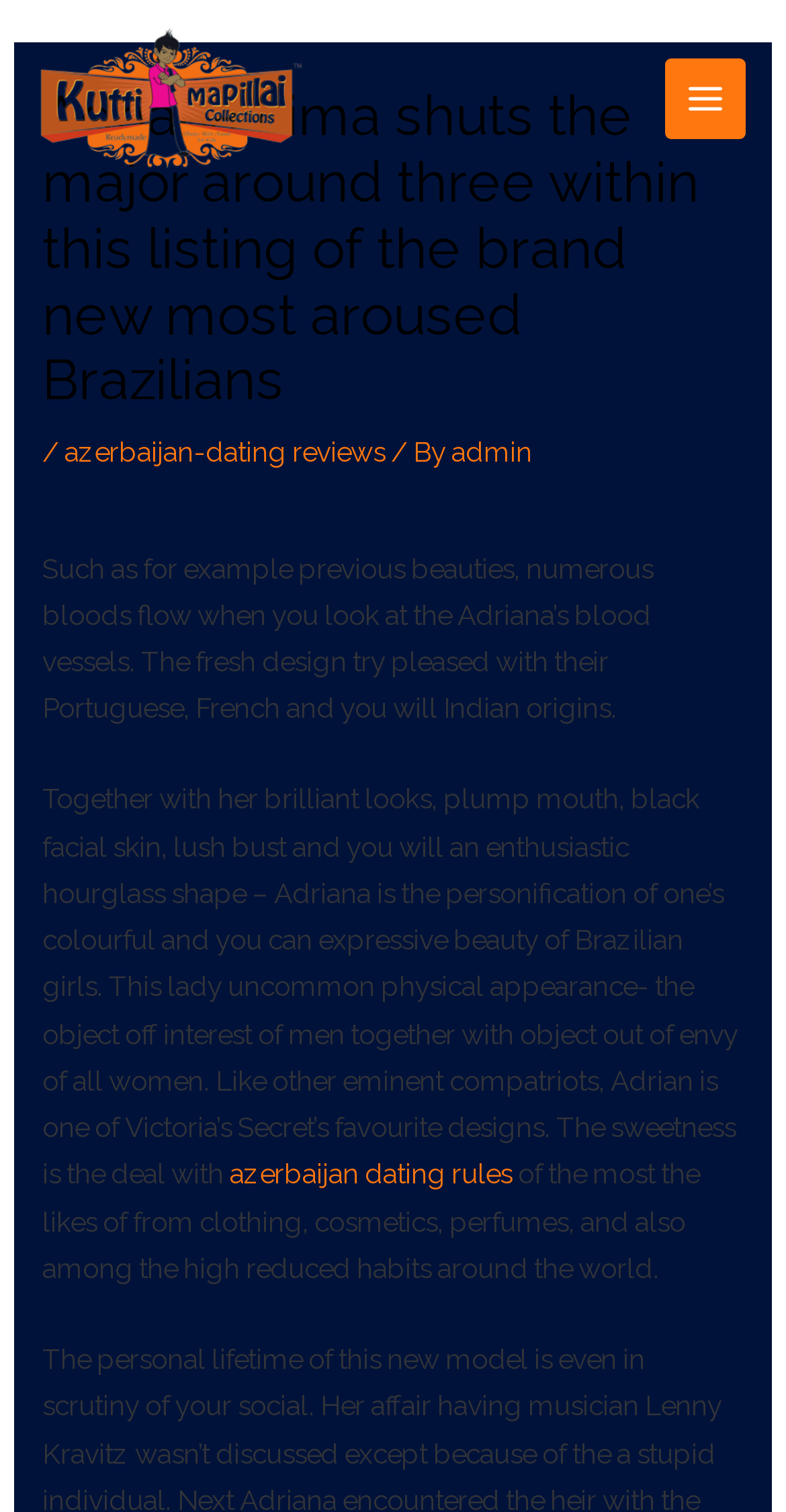Kindly respond to the following question with a single word or a brief phrase: 
What are some products that Adriana Lima promotes?

Clothing, cosmetics, perfumes